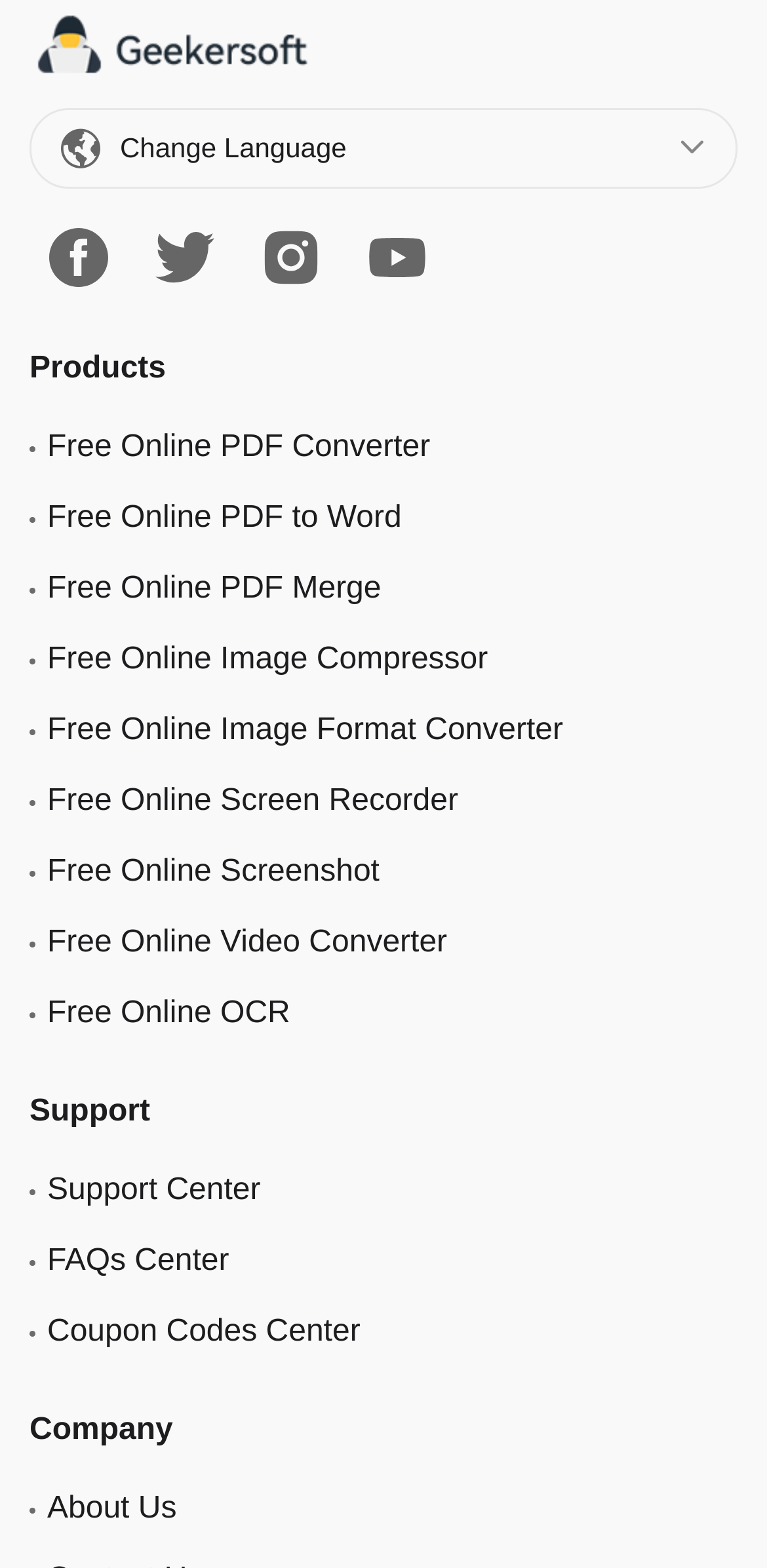Extract the bounding box of the UI element described as: "alt="Youtube"".

[0.479, 0.153, 0.556, 0.173]